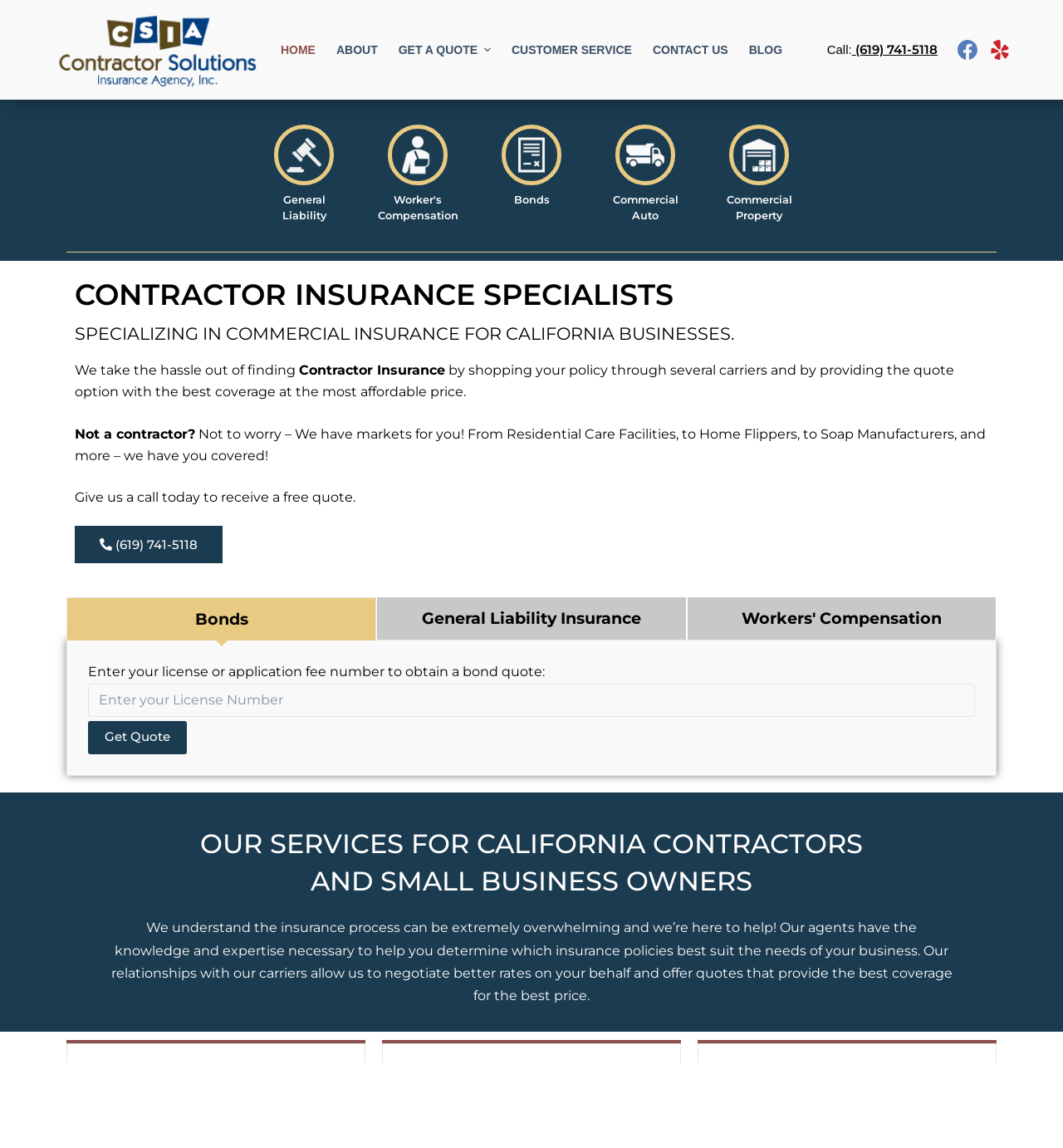Locate the bounding box coordinates of the clickable region necessary to complete the following instruction: "Click the 'Facebook' link". Provide the coordinates in the format of four float numbers between 0 and 1, i.e., [left, top, right, bottom].

[0.901, 0.035, 0.92, 0.052]